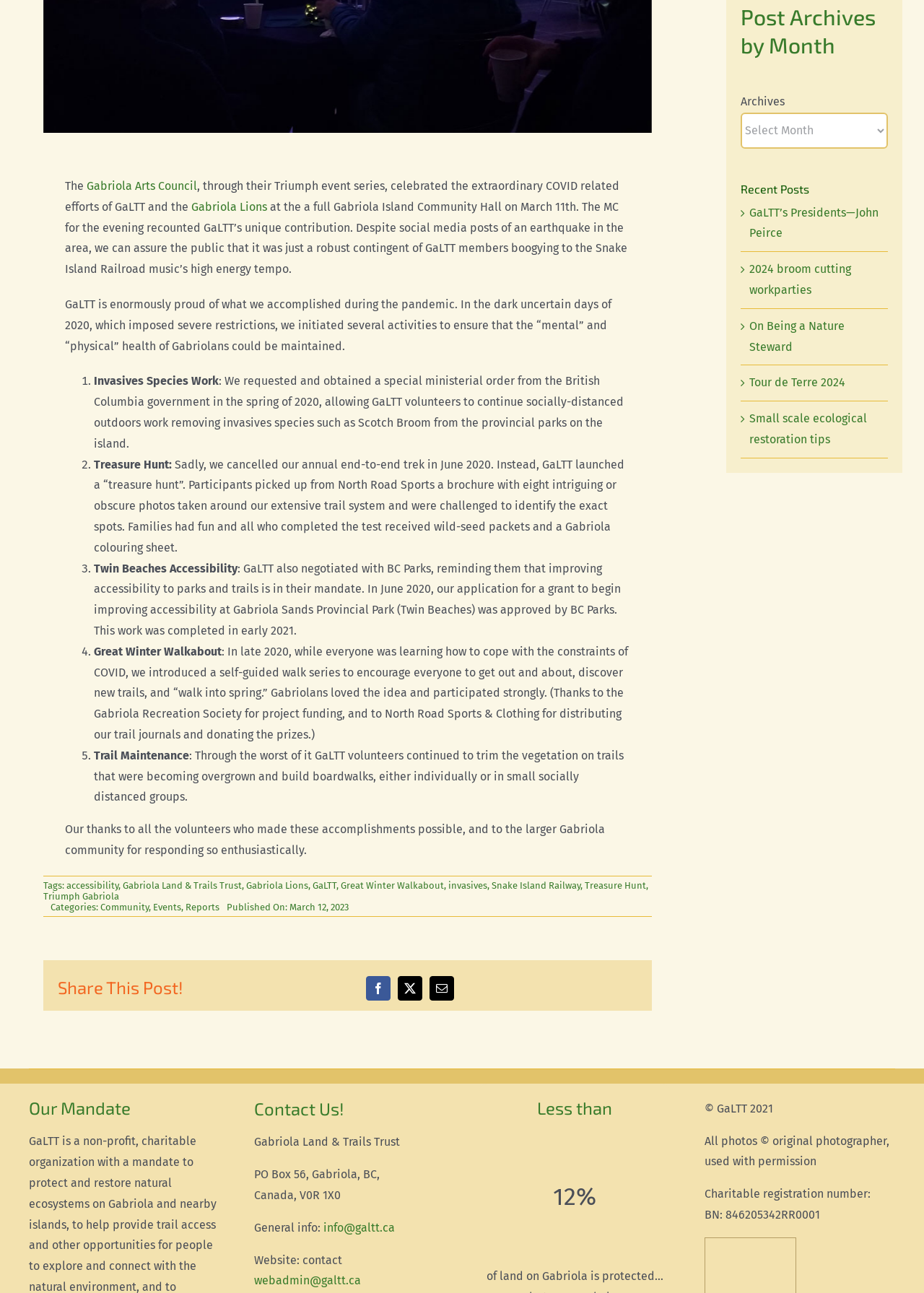Using the provided element description: "2024 broom cutting workparties", determine the bounding box coordinates of the corresponding UI element in the screenshot.

[0.811, 0.203, 0.921, 0.229]